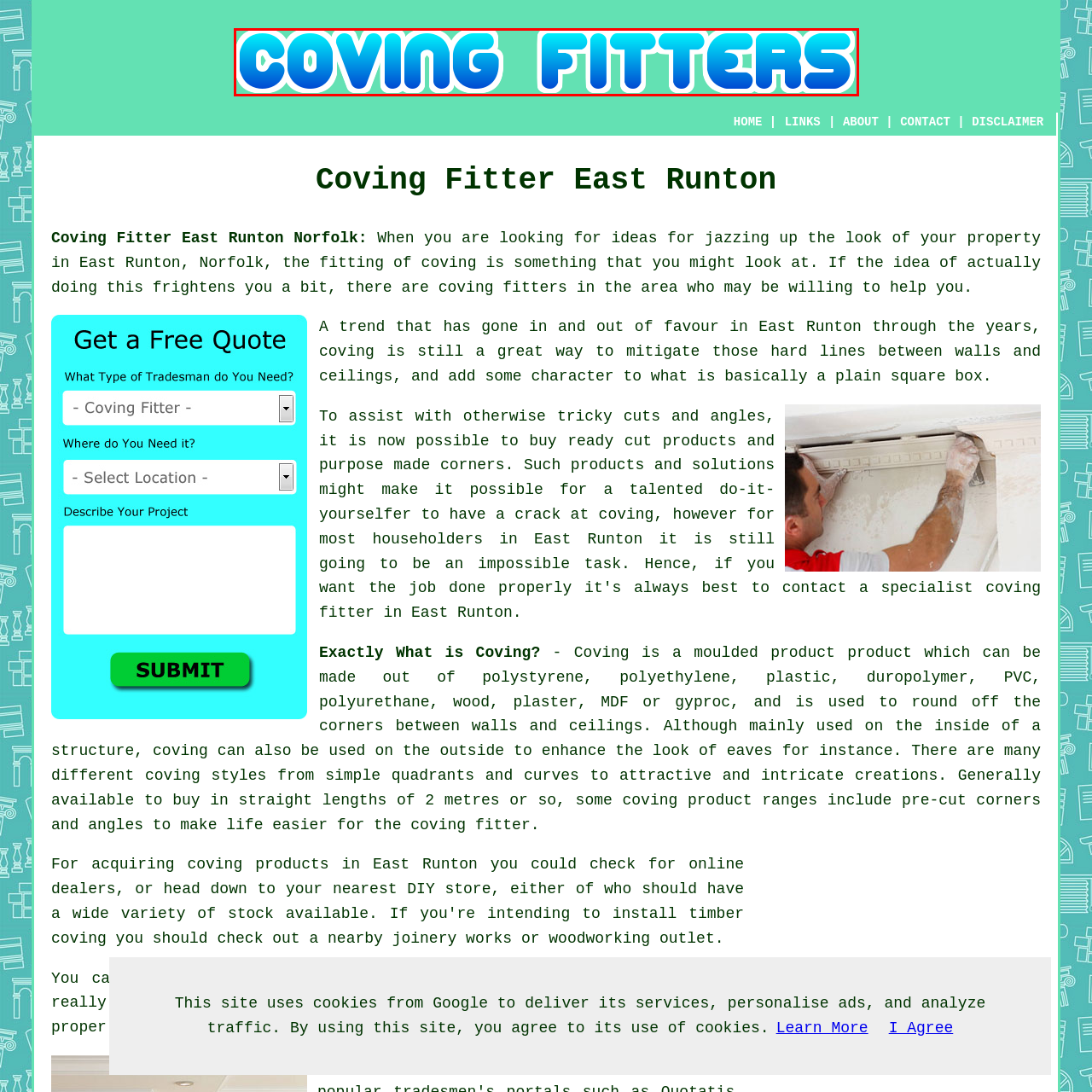Generate a comprehensive caption for the image section marked by the red box.

The image prominently displays the phrase "COVING FITTERS" in bold, stylized lettering. The vibrant blue gradient of the text transitions from a lighter shade at the top to a deeper blue at the bottom, creating a striking visual impact. The text is outlined with a white border, enhancing its readability against the soft, mint green background. This design not only captures attention but also conveys the specific focus on coving fitting services in East Runton, Norfolk, highlighting the craftsmanship and aesthetic appeal that coving can bring to interiors.